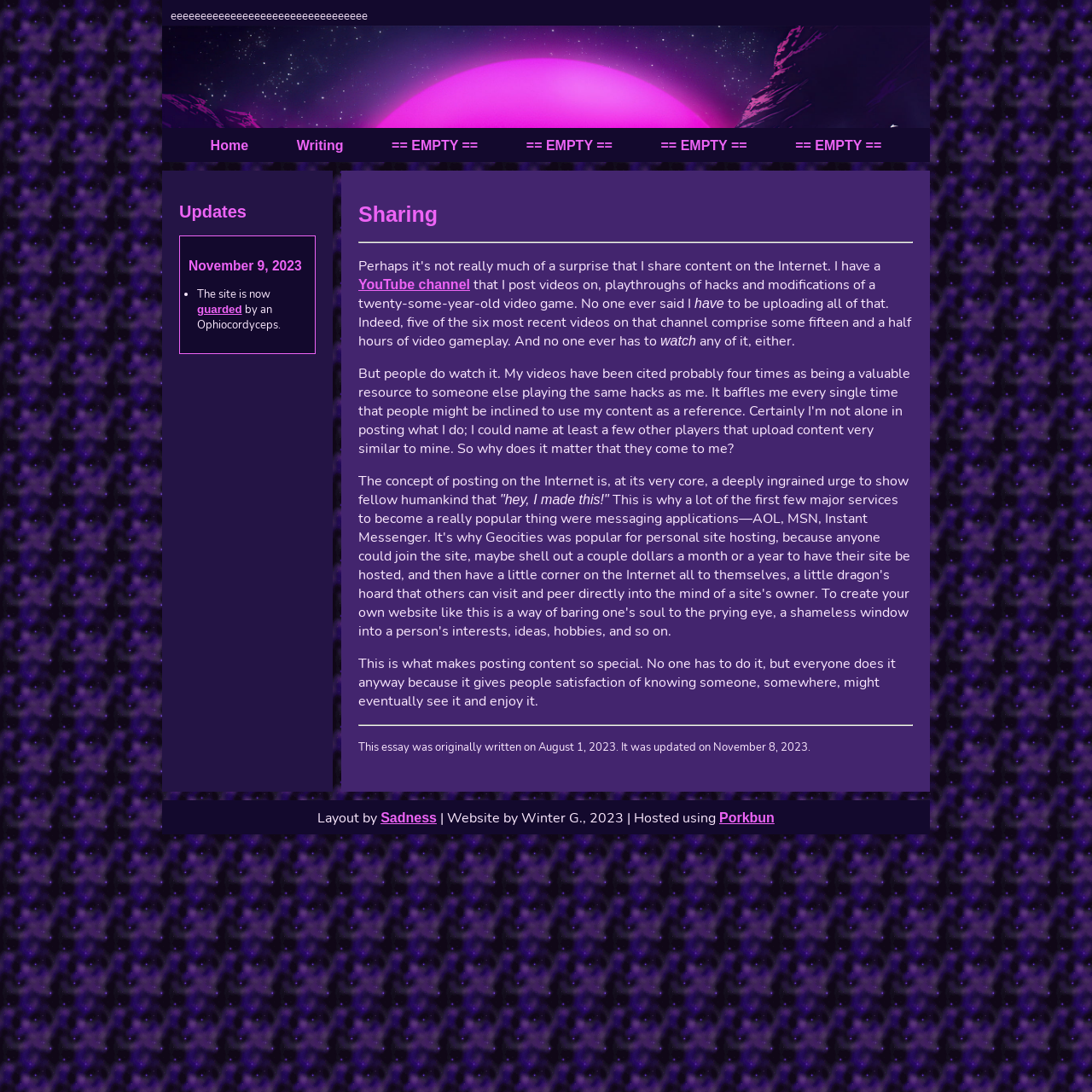Determine the bounding box coordinates of the section to be clicked to follow the instruction: "Learn about the website host". The coordinates should be given as four float numbers between 0 and 1, formatted as [left, top, right, bottom].

[0.659, 0.742, 0.709, 0.755]